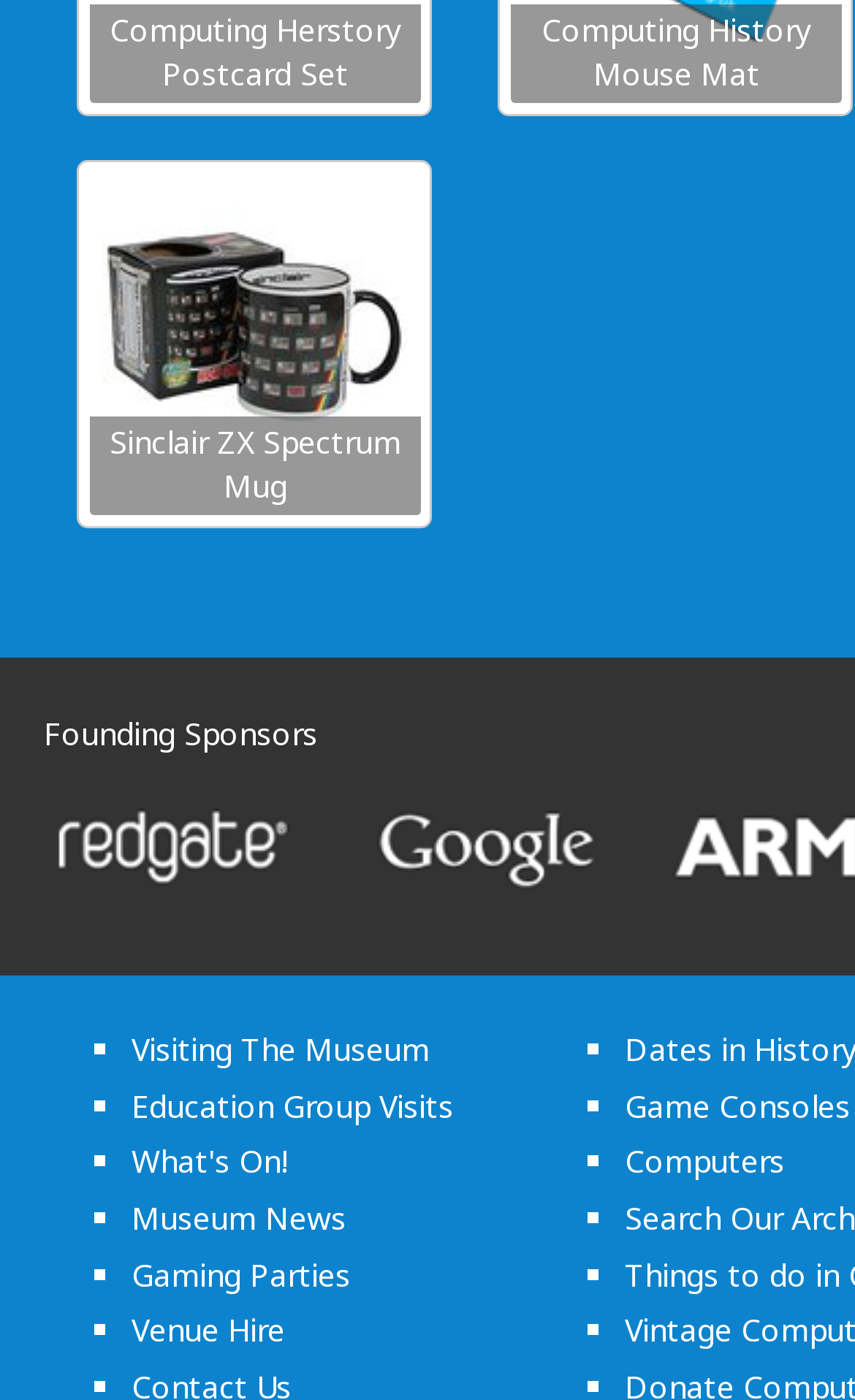Locate the UI element described as follows: "Computers". Return the bounding box coordinates as four float numbers between 0 and 1 in the order [left, top, right, bottom].

[0.731, 0.815, 0.918, 0.845]